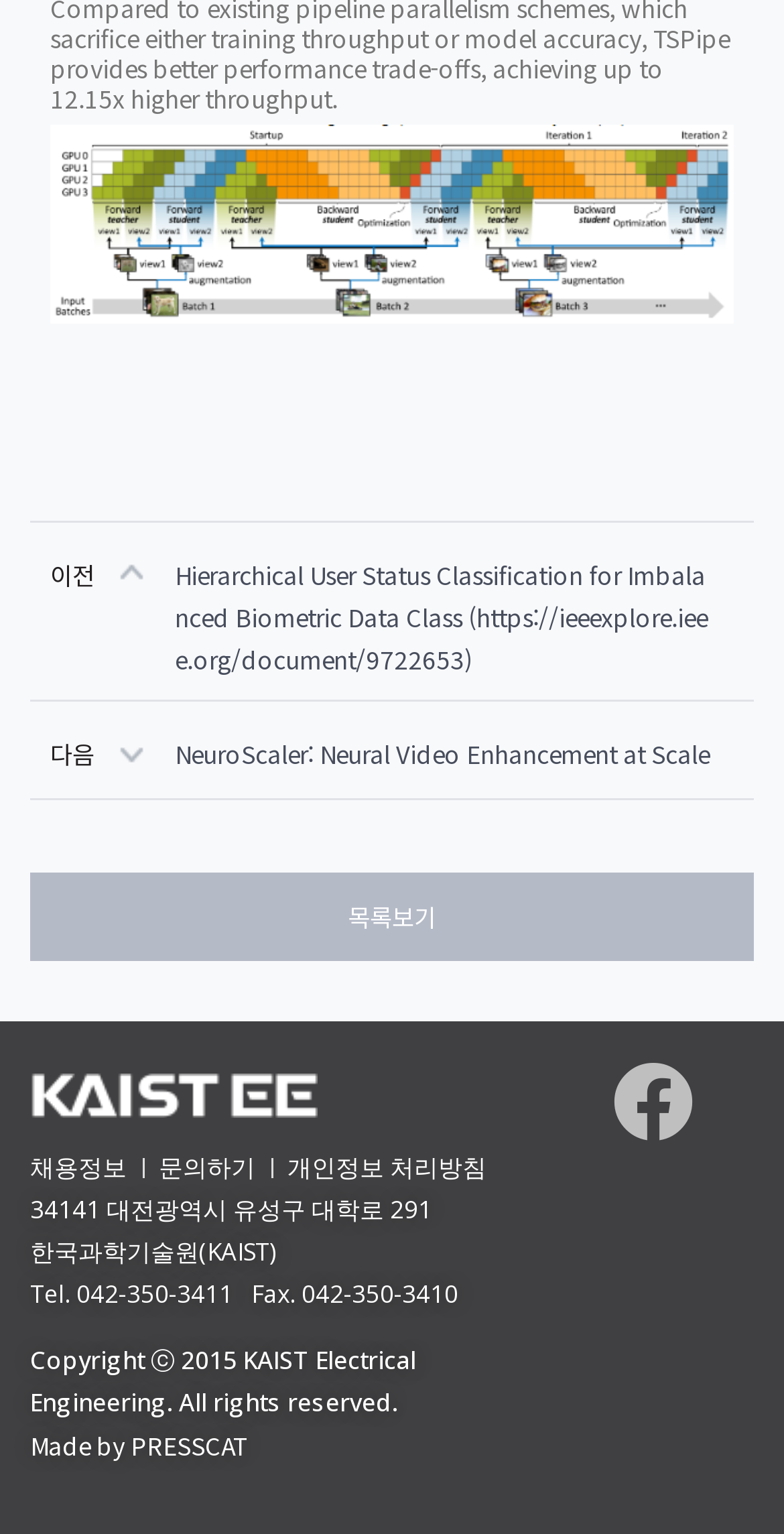Based on the element description, predict the bounding box coordinates (top-left x, top-left y, bottom-right x, bottom-right y) for the UI element in the screenshot: 채용정보

[0.038, 0.747, 0.162, 0.775]